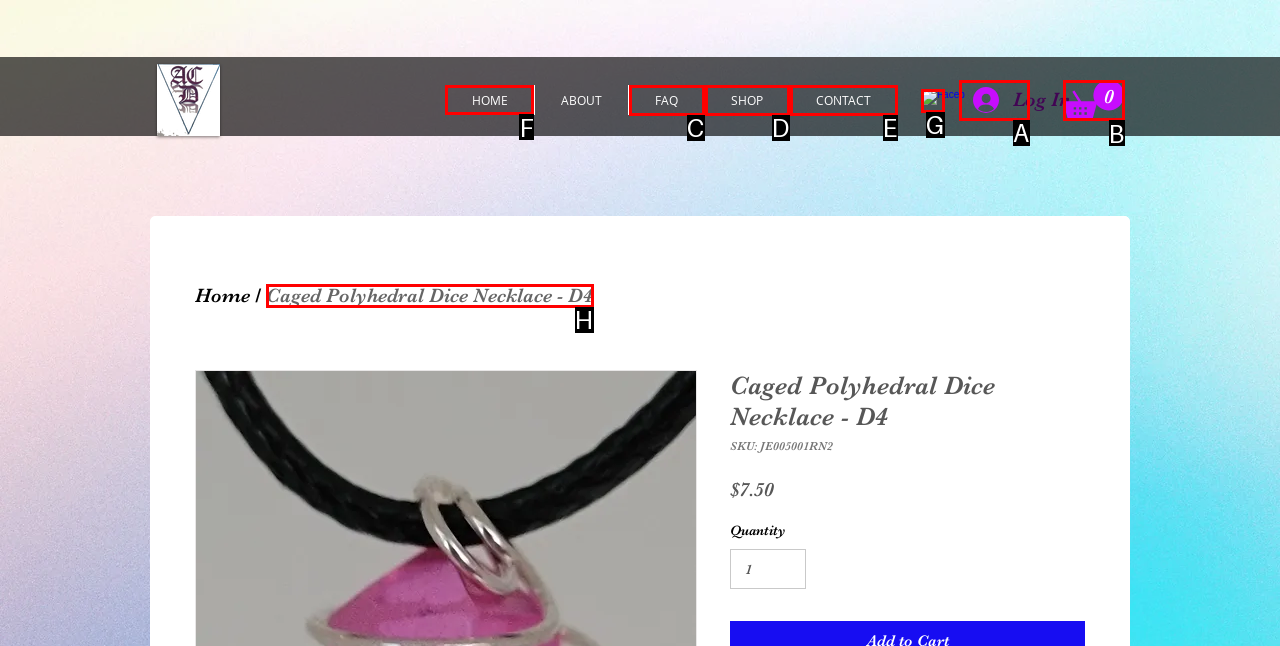Determine which HTML element to click to execute the following task: Read more about 'Russia’s War Against Crimean Tatars' Answer with the letter of the selected option.

None